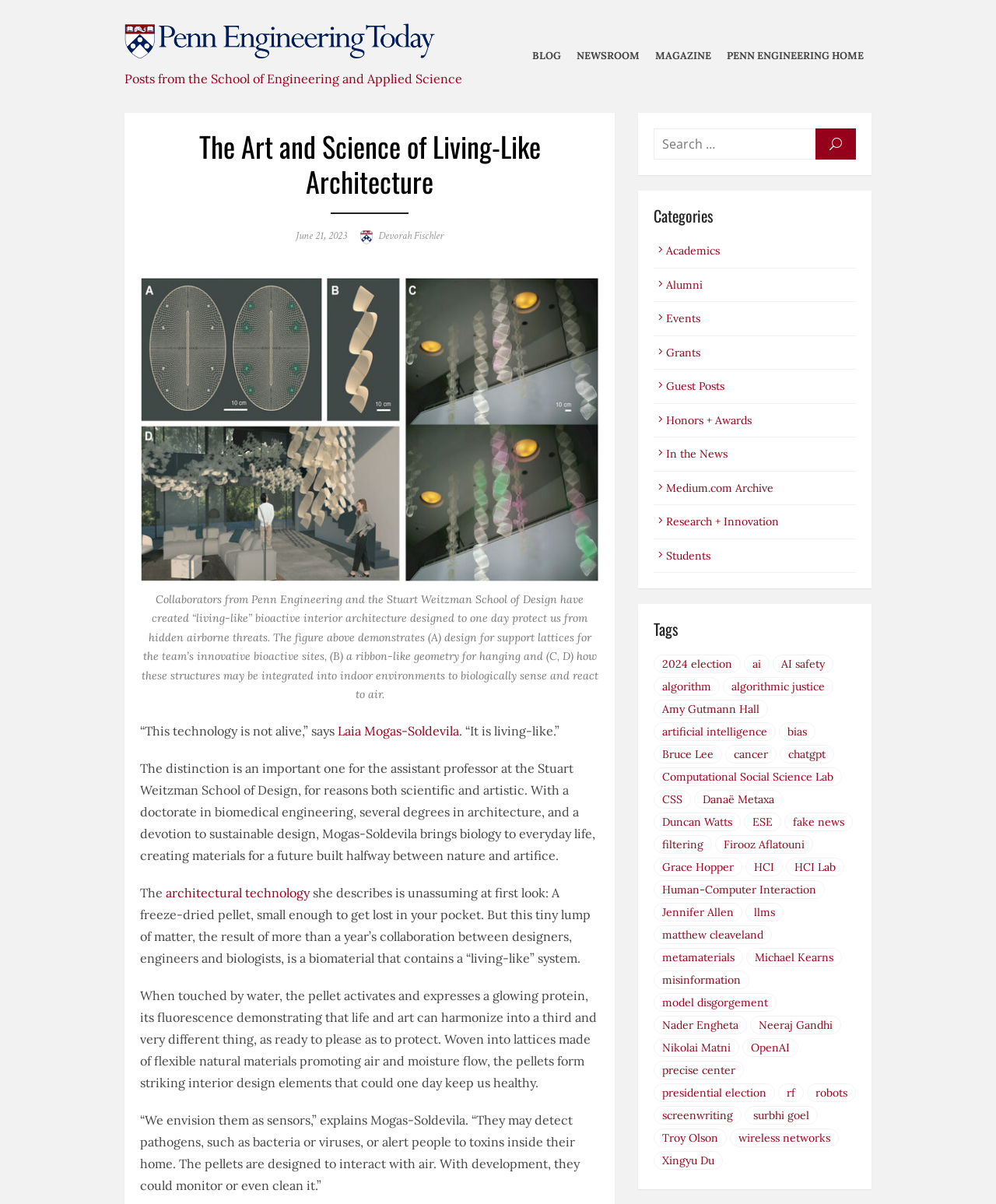Answer the question using only one word or a concise phrase: What is the purpose of the biomaterial pellets?

To detect pathogens or toxins